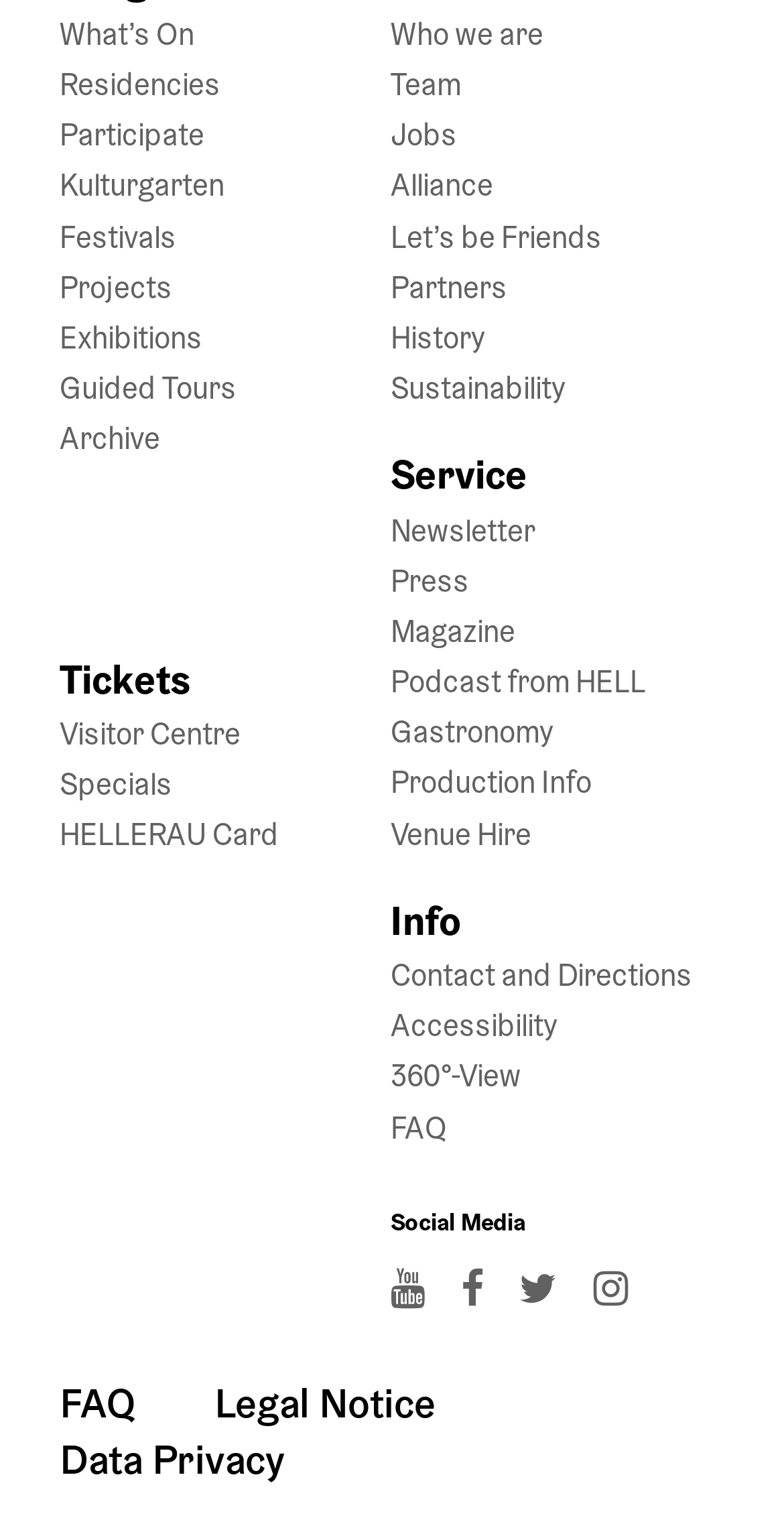Please identify the bounding box coordinates of the element I should click to complete this instruction: 'Get in touch through Contact and Directions'. The coordinates should be given as four float numbers between 0 and 1, like this: [left, top, right, bottom].

[0.498, 0.625, 0.883, 0.65]